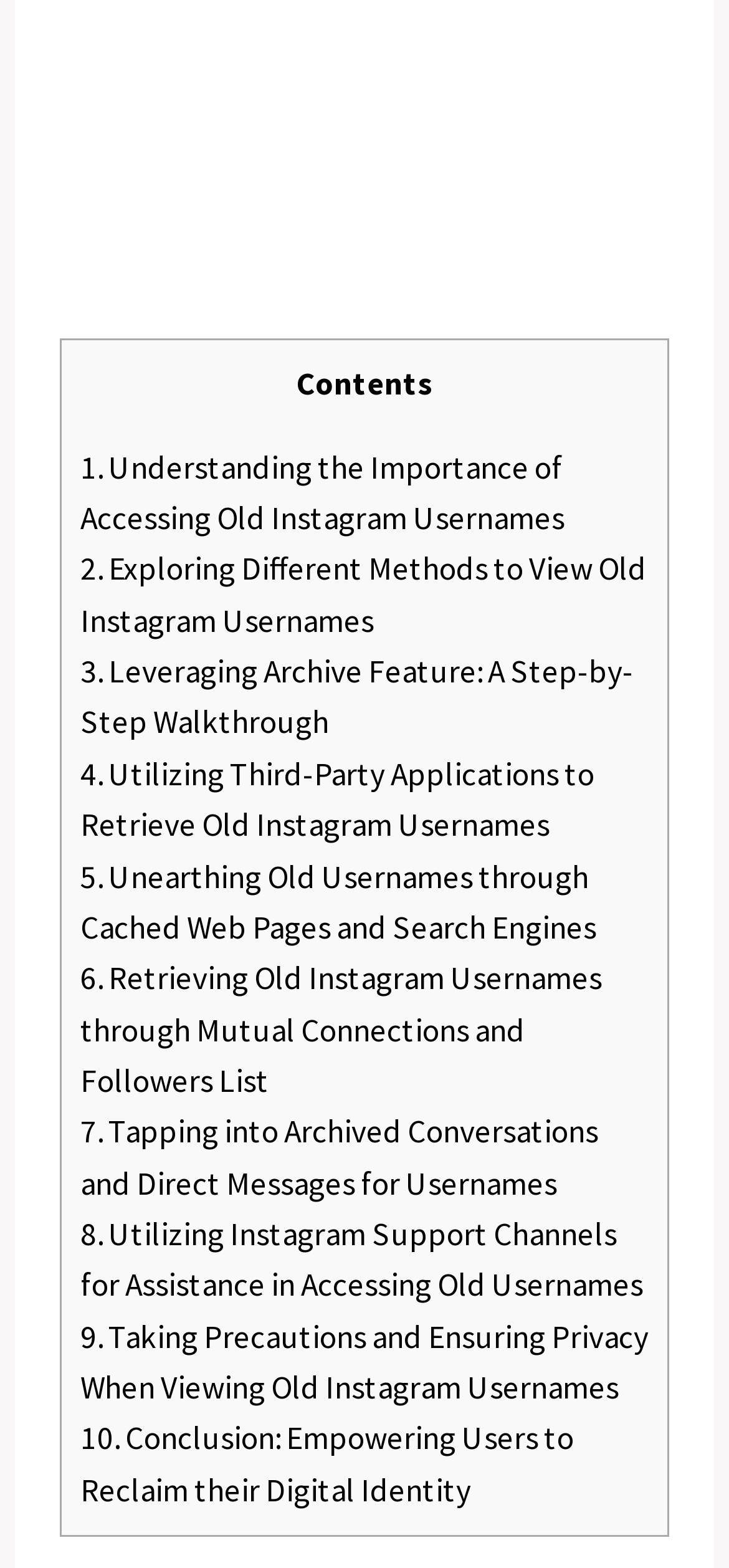Kindly provide the bounding box coordinates of the section you need to click on to fulfill the given instruction: "Explore the method of retrieving old Instagram usernames through mutual connections and followers list".

[0.11, 0.611, 0.826, 0.702]